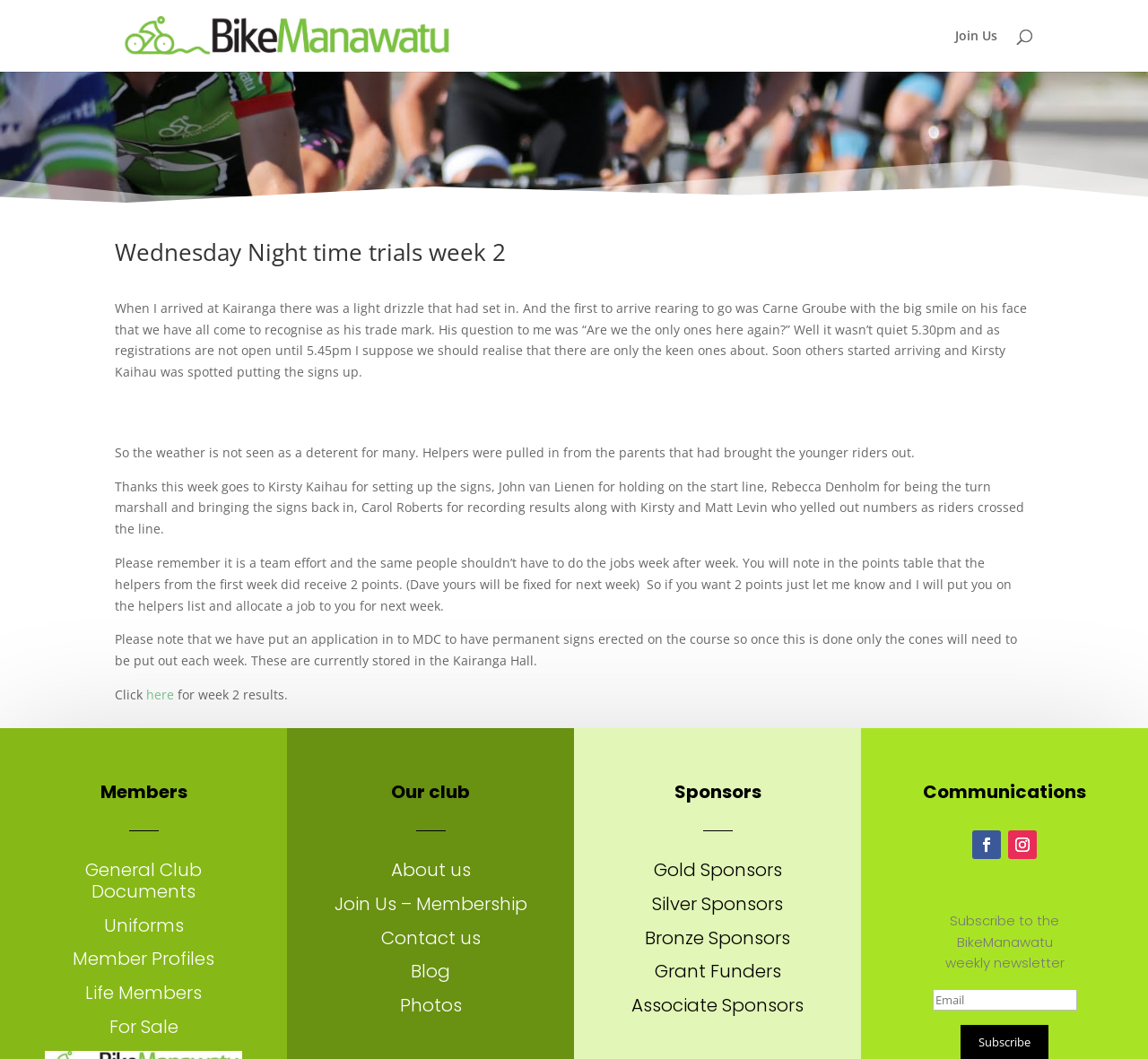Please give a concise answer to this question using a single word or phrase: 
What is the purpose of the helpers in the cycling event?

To set up signs and record results